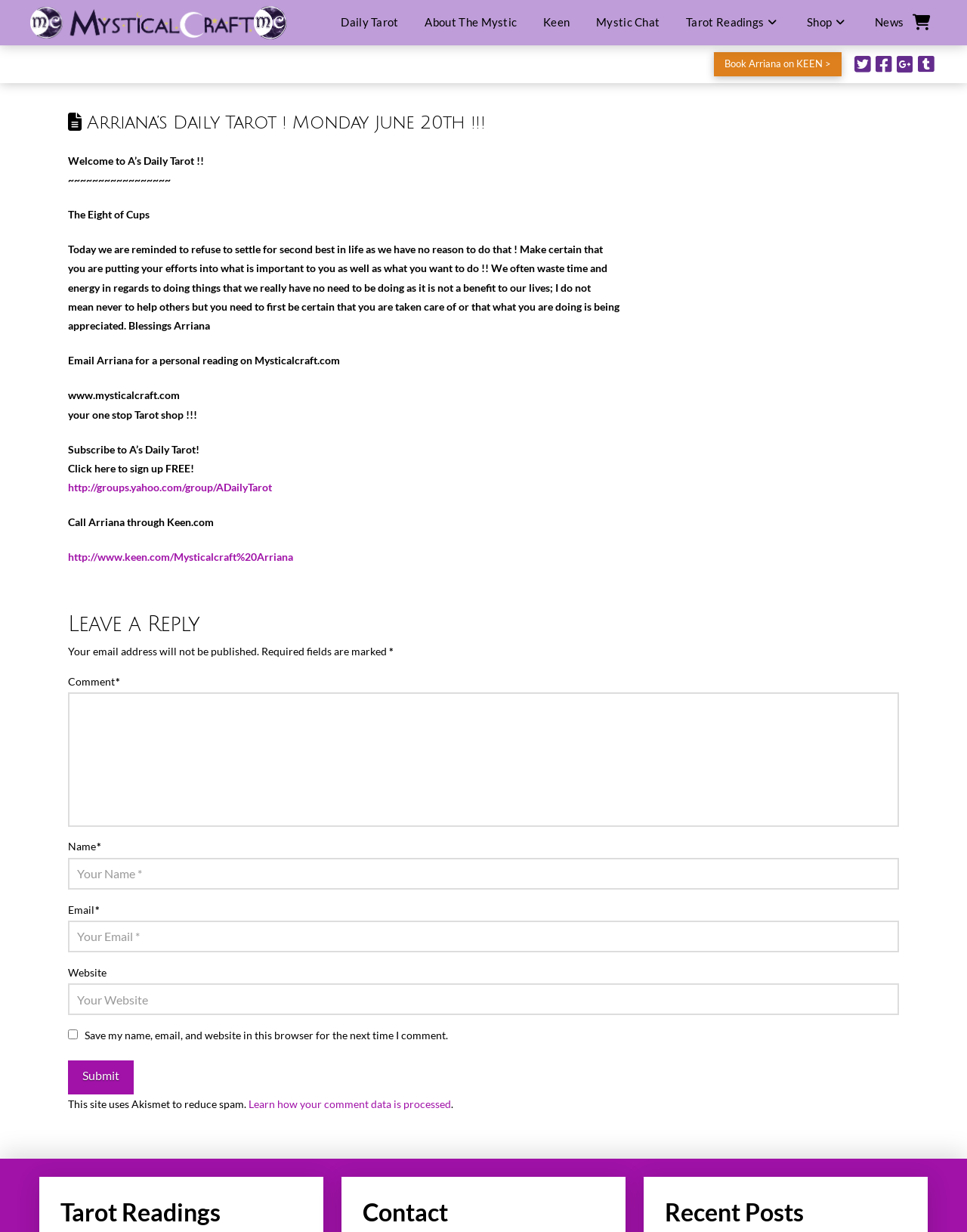Provide the bounding box coordinates for the UI element described in this sentence: "parent_node: Comment * name="comment"". The coordinates should be four float values between 0 and 1, i.e., [left, top, right, bottom].

[0.07, 0.562, 0.93, 0.671]